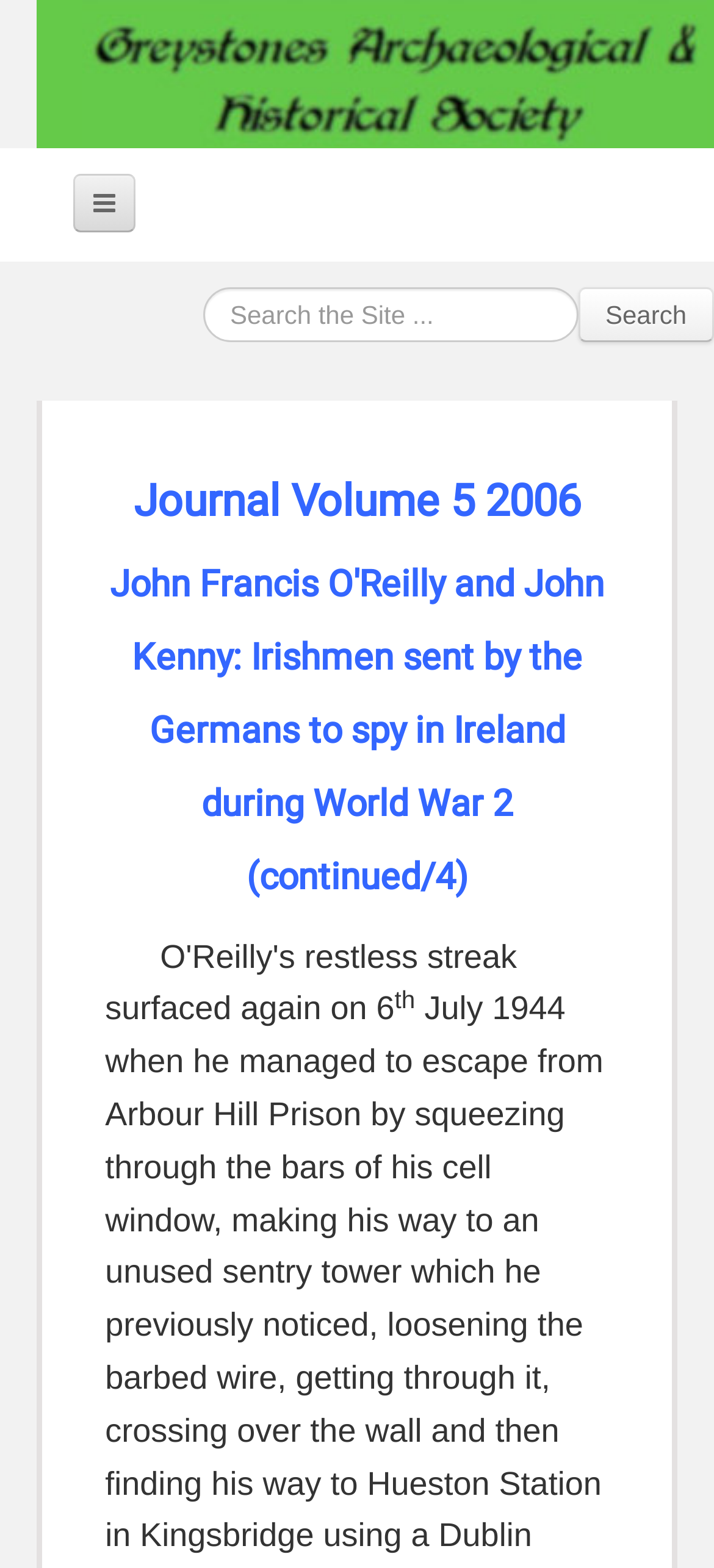How many navigation links are there?
Please give a detailed and elaborate answer to the question based on the image.

I counted the number of links in the navigation menu, which includes 'Home', 'Activities', 'Publications', 'Events', 'Journals', 'Our Past', 'Sources', 'Genealogy', 'Miscellaneous', and 'Contact Us'.